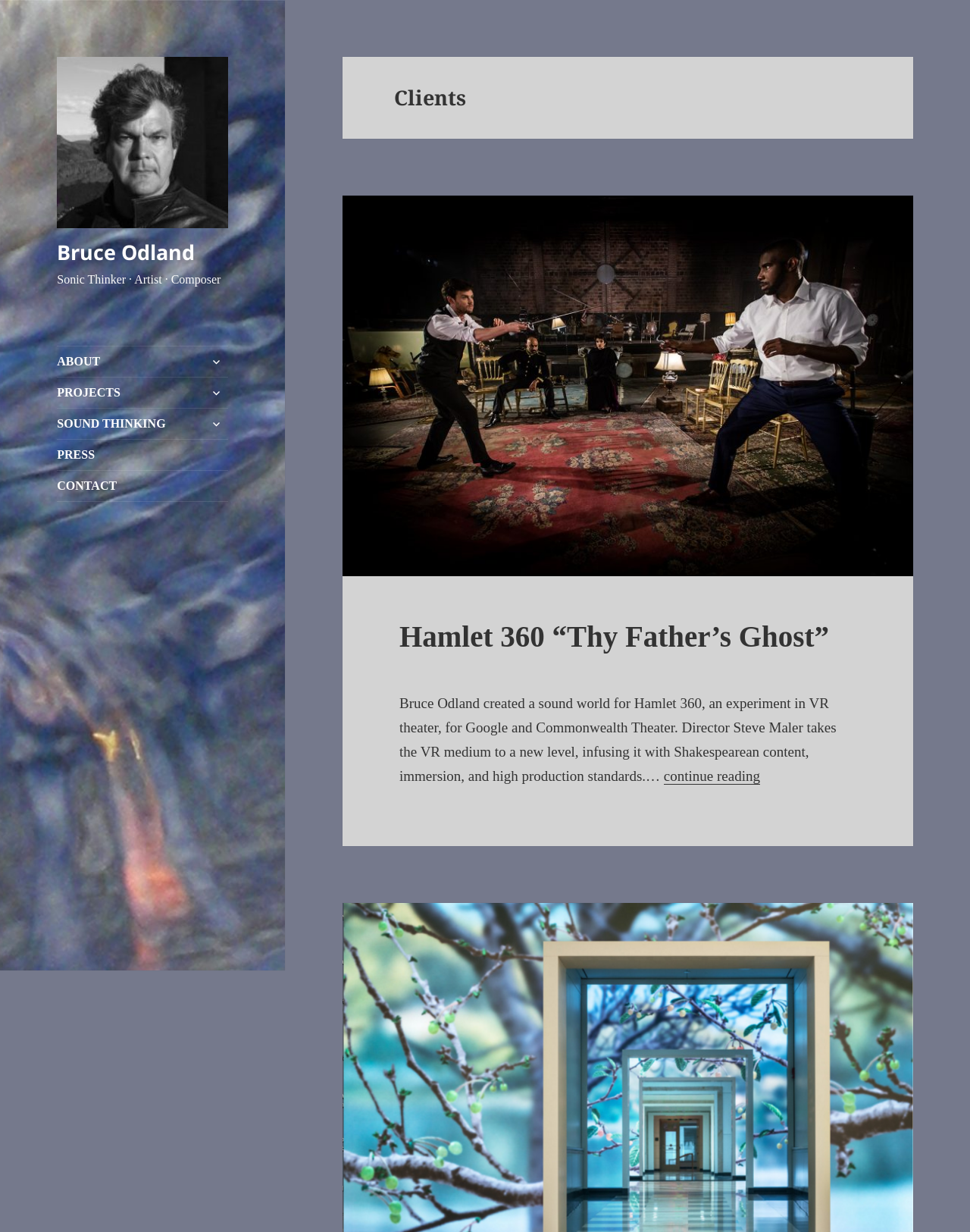Please provide a detailed answer to the question below by examining the image:
What is the function of the 'continue reading' link?

The 'continue reading' link is likely to lead to a more detailed description or a full article about the 'Hamlet 360 “Thy Father’s Ghost”' project, allowing the user to read more about it.